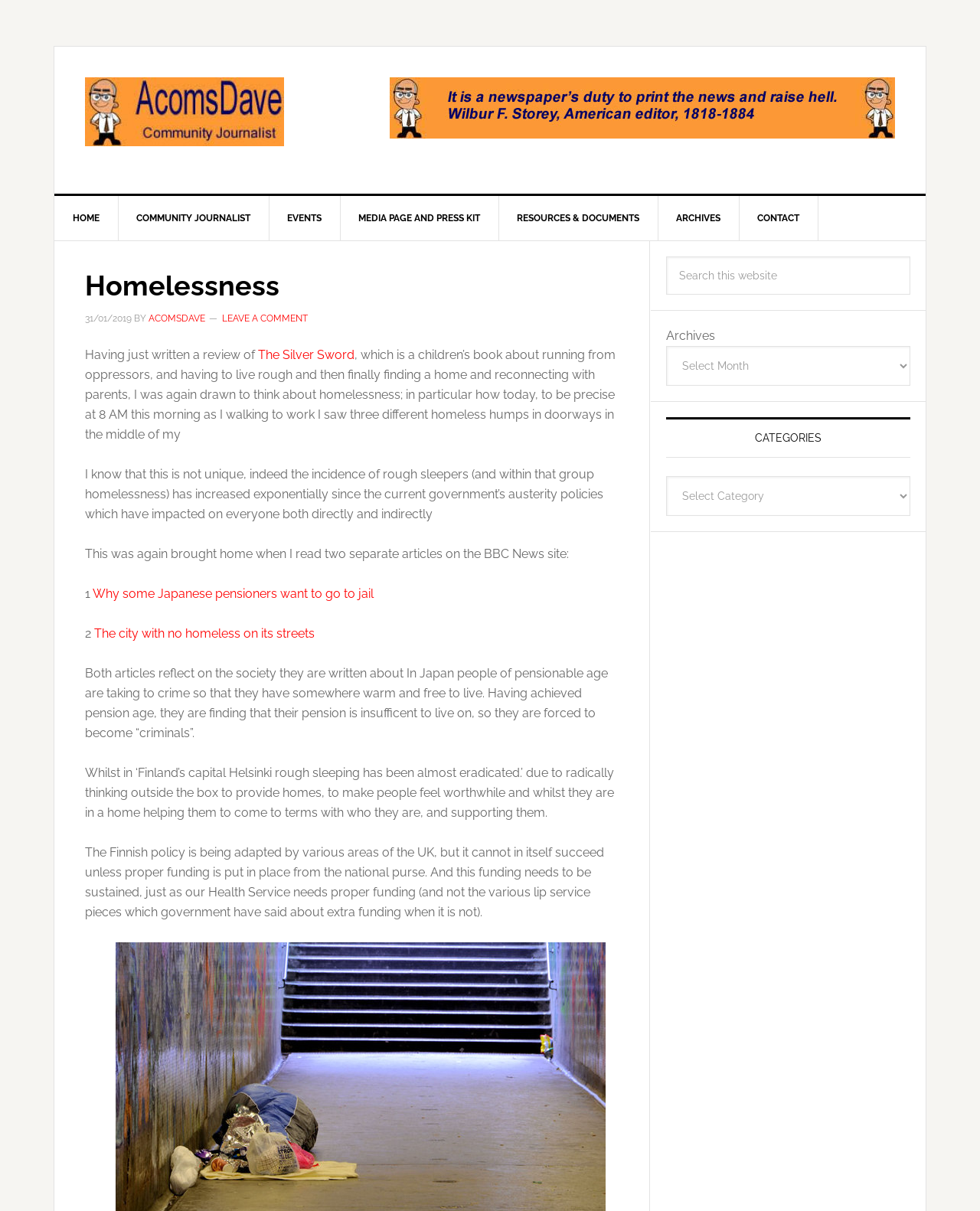Highlight the bounding box coordinates of the element that should be clicked to carry out the following instruction: "Select an option from the Archives dropdown". The coordinates must be given as four float numbers ranging from 0 to 1, i.e., [left, top, right, bottom].

[0.68, 0.286, 0.929, 0.319]